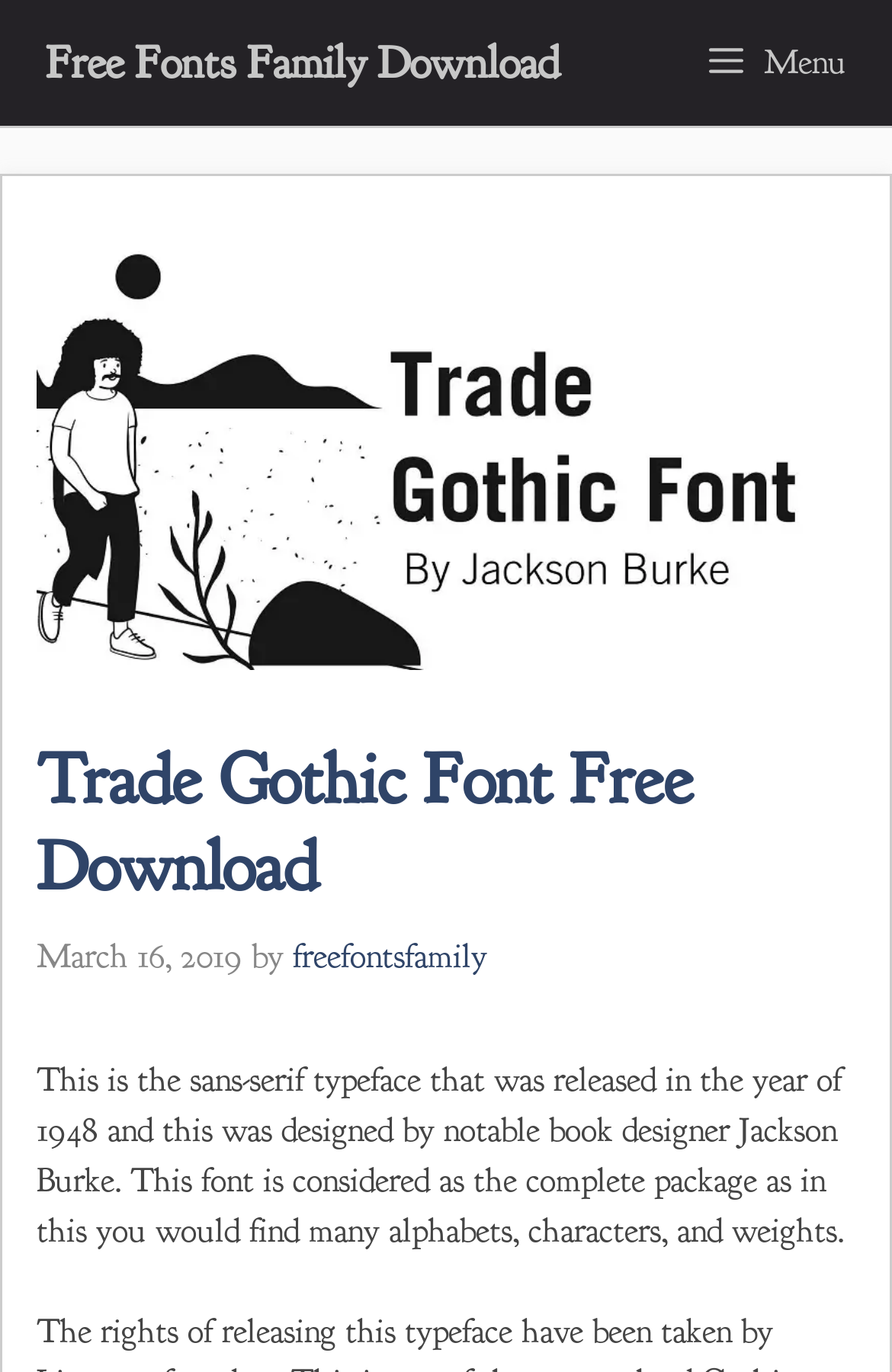Determine the bounding box for the described HTML element: "Free Fonts Family Download". Ensure the coordinates are four float numbers between 0 and 1 in the format [left, top, right, bottom].

[0.051, 0.0, 0.628, 0.092]